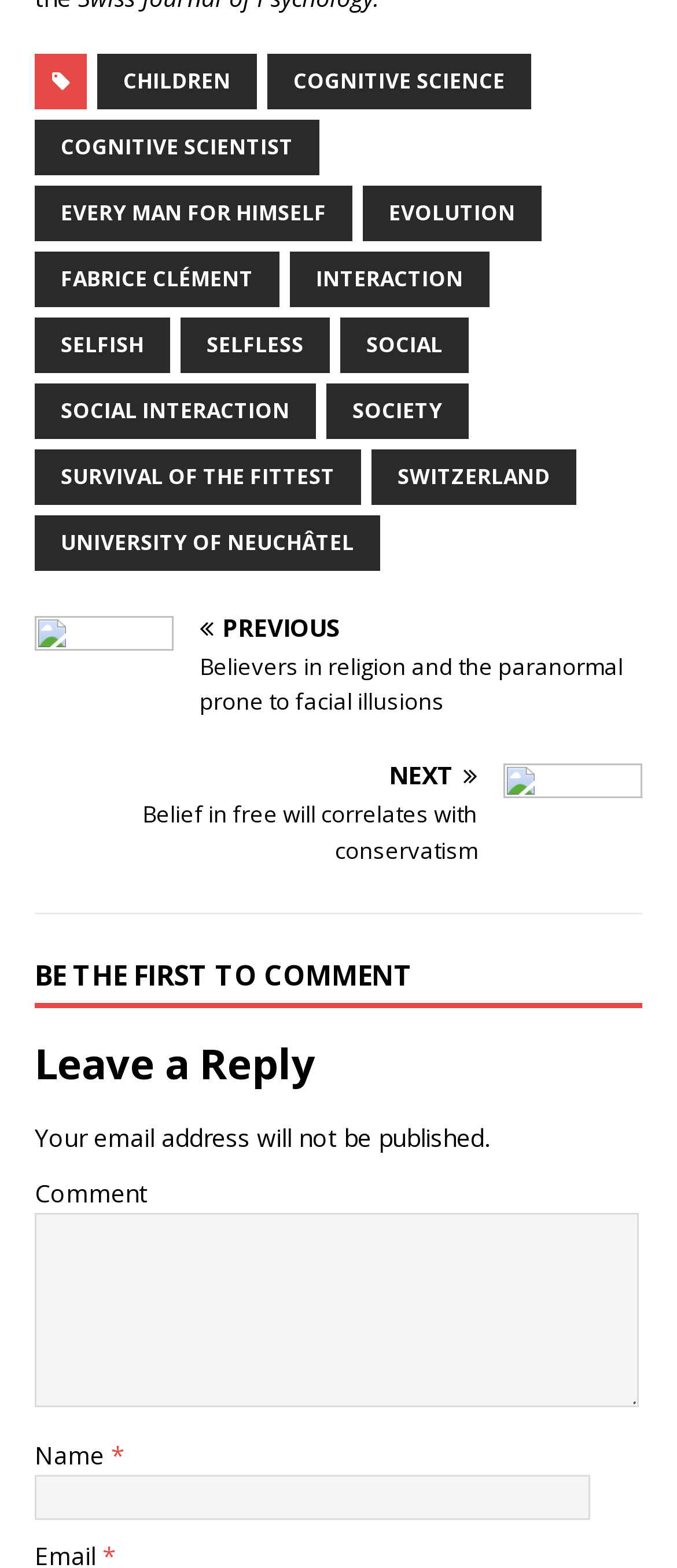Determine the bounding box of the UI component based on this description: "aria-label="Language switch" title="Language switch"". The bounding box coordinates should be four float values between 0 and 1, i.e., [left, top, right, bottom].

None